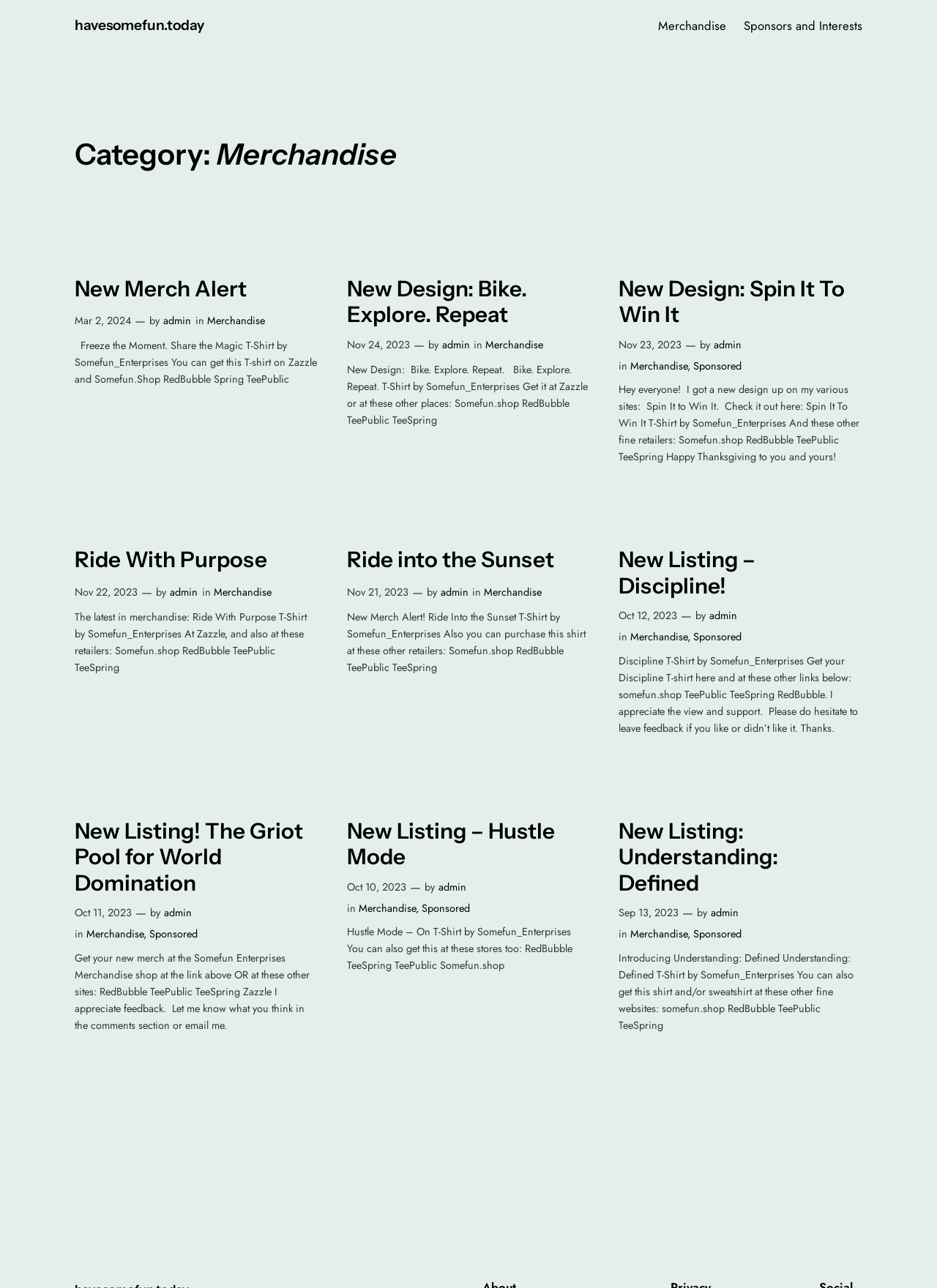Predict the bounding box of the UI element based on the description: "Sponsored". The coordinates should be four float numbers between 0 and 1, formatted as [left, top, right, bottom].

[0.74, 0.489, 0.791, 0.5]